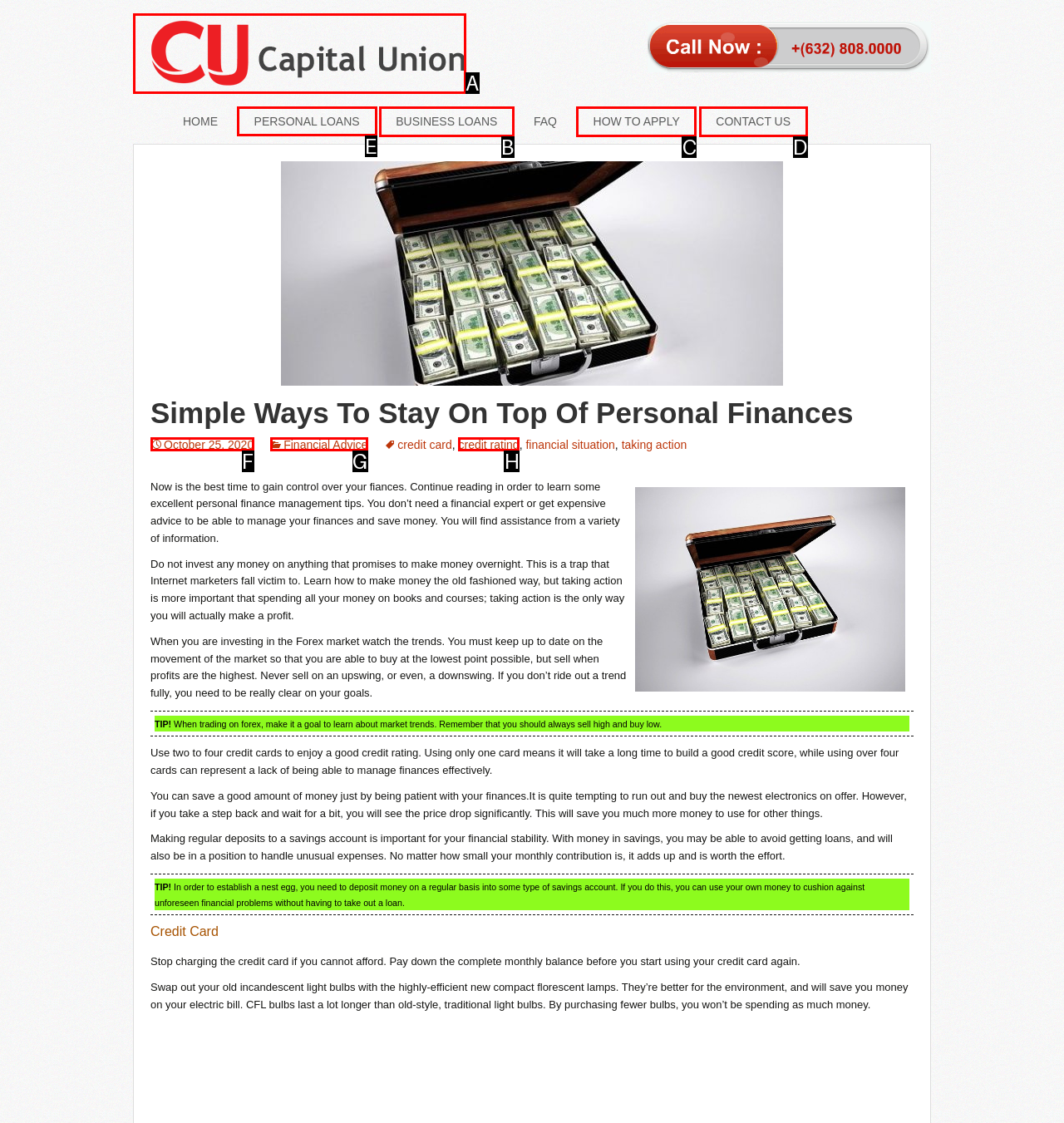Choose the HTML element that should be clicked to accomplish the task: Click on the 'PERSONAL LOANS' link. Answer with the letter of the chosen option.

E